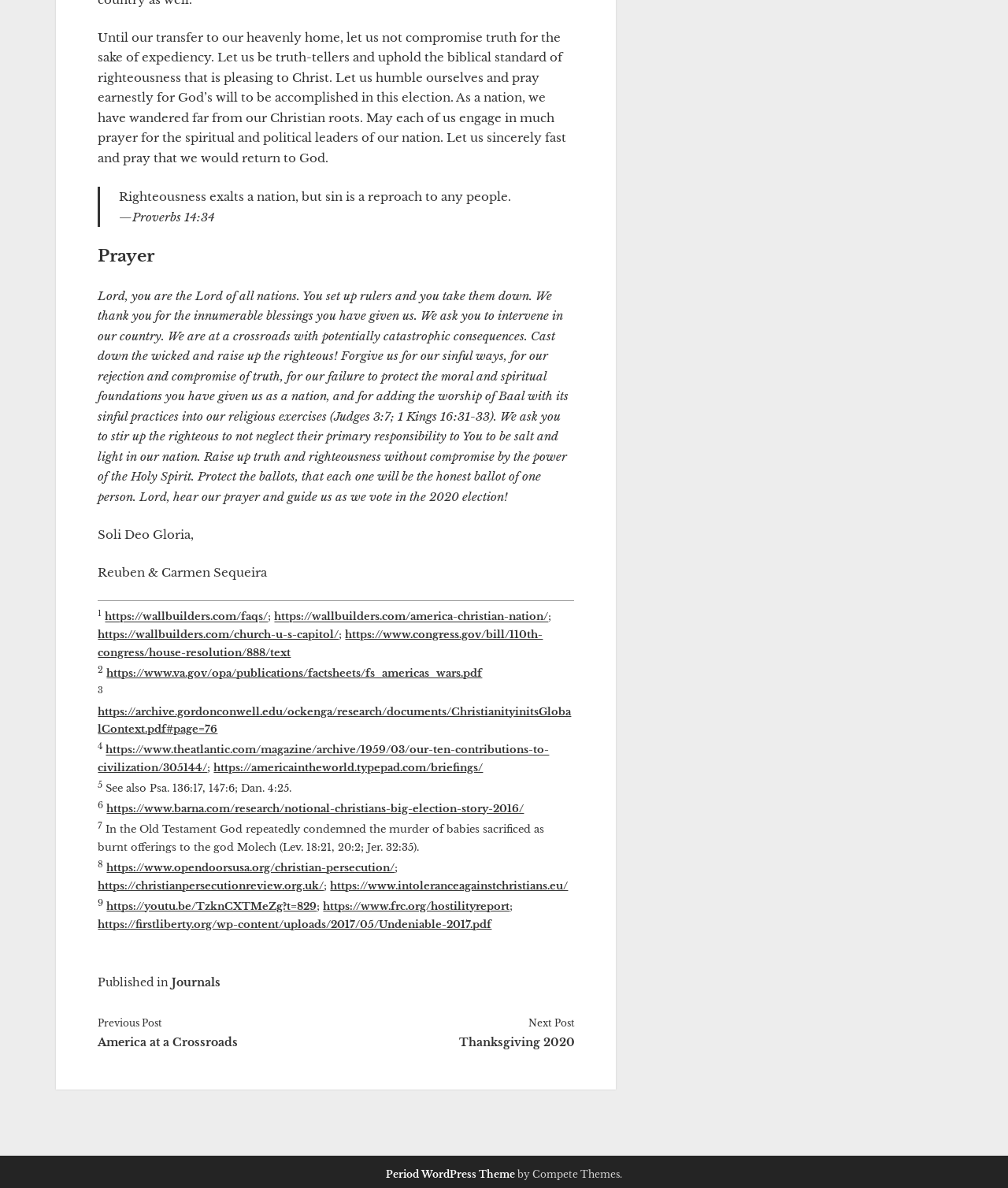Provide a short, one-word or phrase answer to the question below:
What is the main theme of this webpage?

Prayer and Christianity